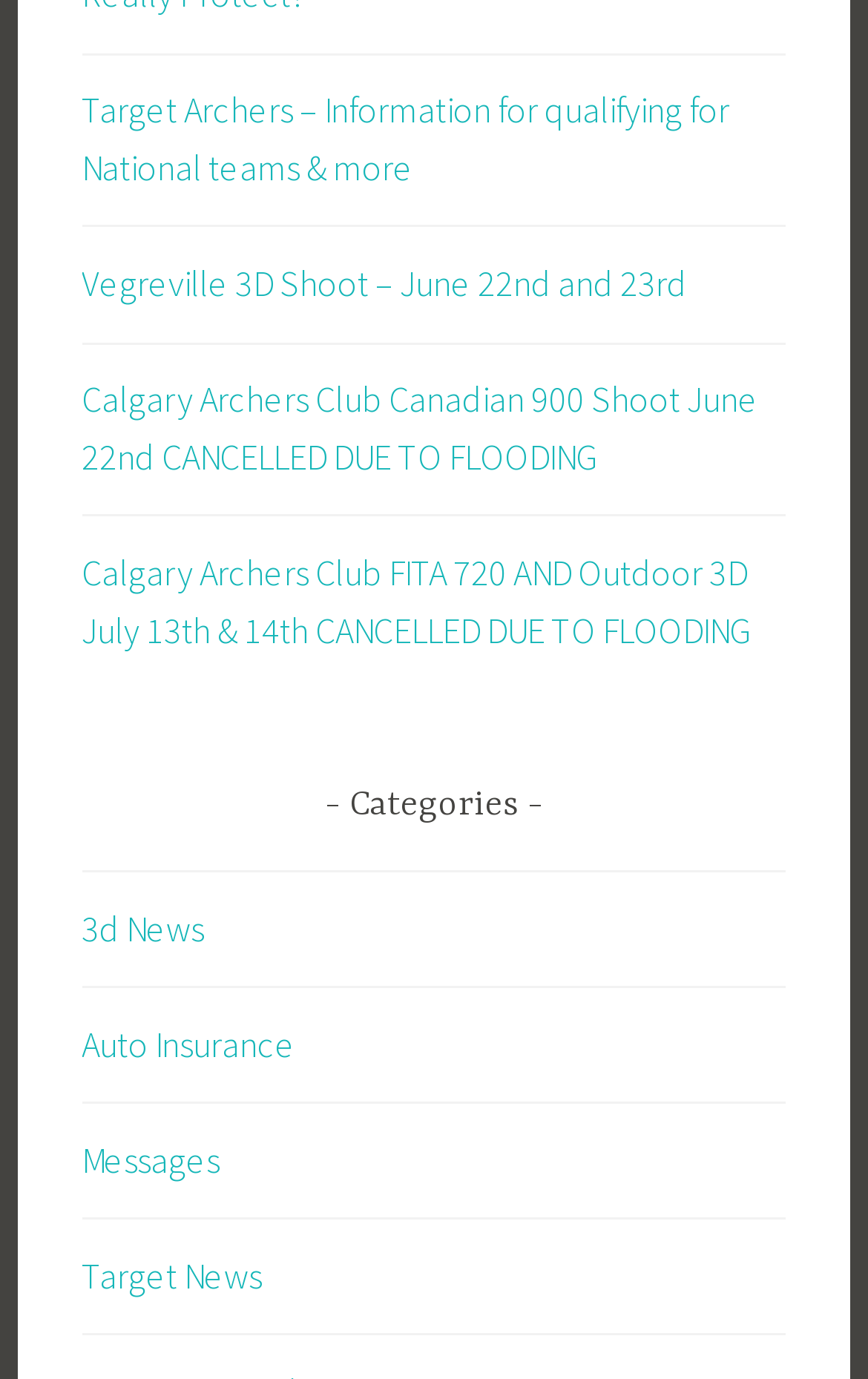Specify the bounding box coordinates of the area that needs to be clicked to achieve the following instruction: "Check 3D News".

[0.094, 0.656, 0.235, 0.688]